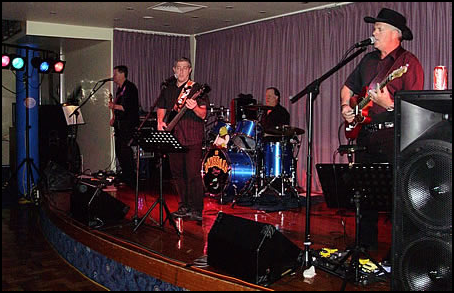What color are the drapes in the backdrop?
Give a single word or phrase as your answer by examining the image.

Purple